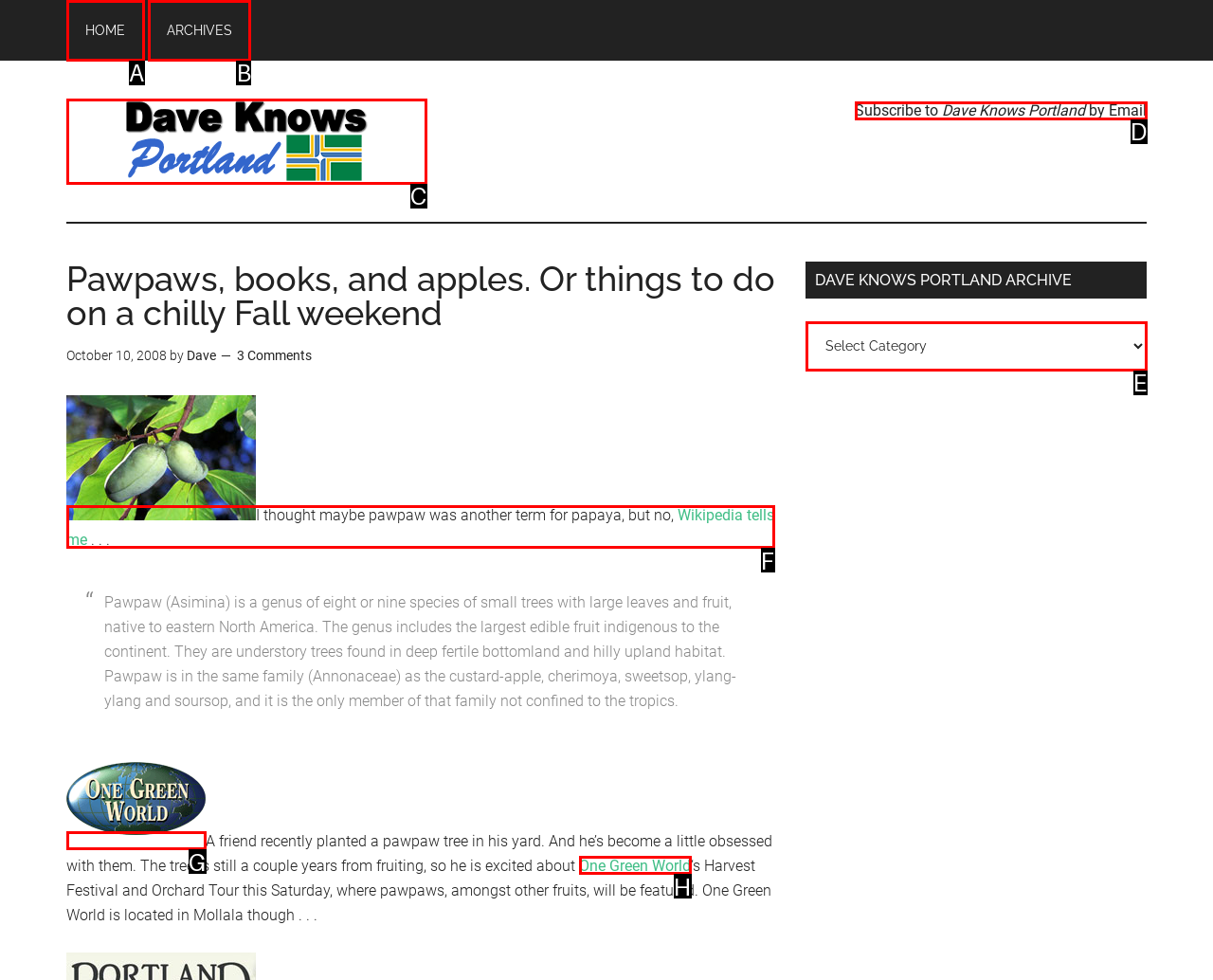Choose the correct UI element to click for this task: check archives Answer using the letter from the given choices.

B